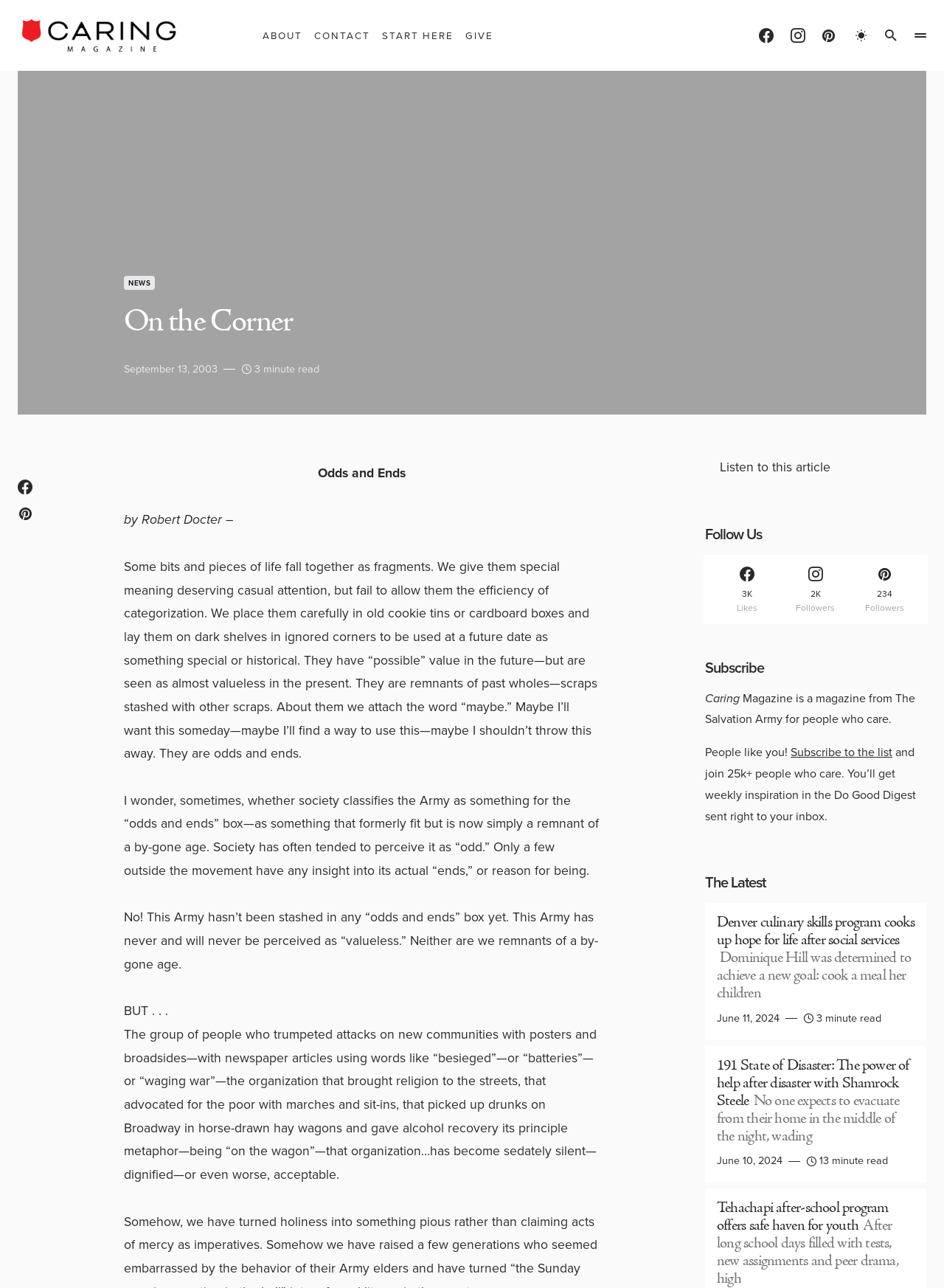Please identify the bounding box coordinates of the area I need to click to accomplish the following instruction: "Click on the 'ABOUT' link".

[0.278, 0.0, 0.32, 0.055]